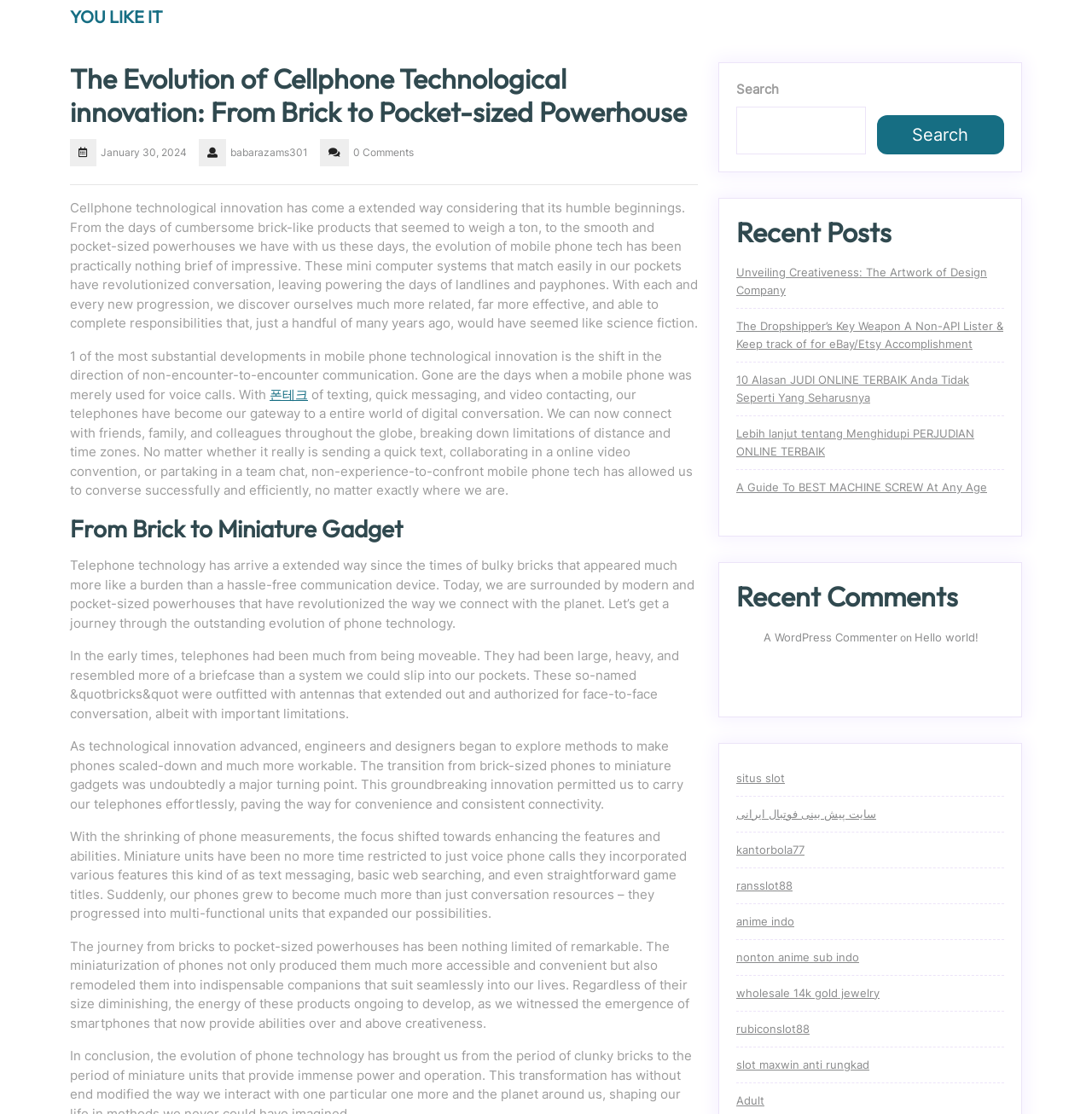Use a single word or phrase to answer the question: 
What is the purpose of the search box?

To search the website